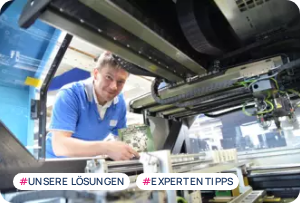Craft a thorough explanation of what is depicted in the image.

The image depicts a technician engaged in hands-on work beneath a large piece of machinery, likely in a manufacturing or technical environment. He appears focused and is handling components with care, suggesting a role that involves maintenance or installation. The background features industrial elements, indicating a sophisticated technological setting.

Overlaying the image are hashtags that highlight key themes: "#UNSERE LÖSUNGEN" (Our Solutions) and "#EXPERTEN TIPPS" (Expert Tips), pointing to a context of sharing knowledge and solutions related to technical equipment or processes. This visual likely serves as part of a broader initiative to inform clients or stakeholders about practical advice and solutions within the industry.